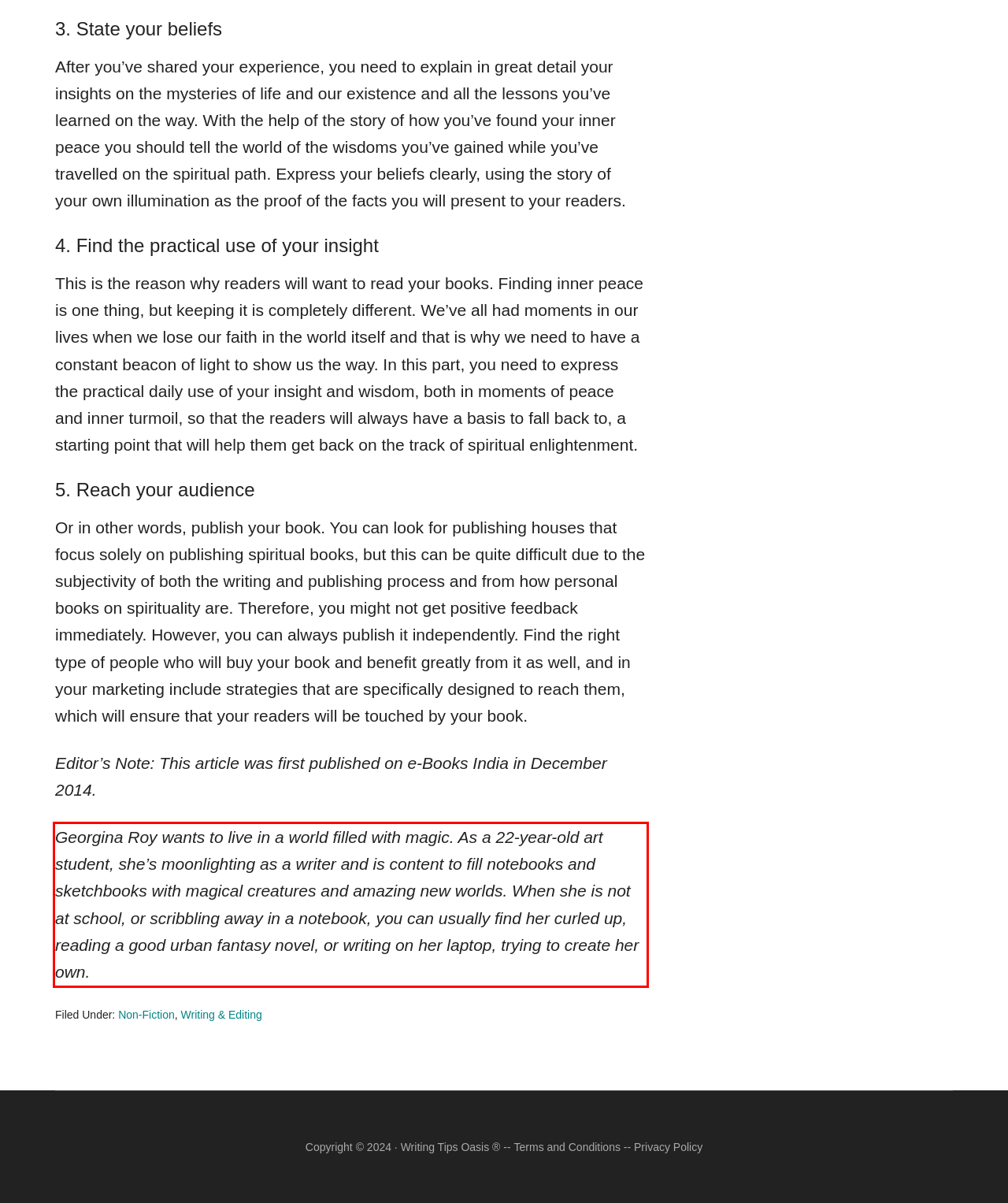Examine the webpage screenshot and use OCR to obtain the text inside the red bounding box.

Georgina Roy wants to live in a world filled with magic. As a 22-year-old art student, she’s moonlighting as a writer and is content to fill notebooks and sketchbooks with magical creatures and amazing new worlds. When she is not at school, or scribbling away in a notebook, you can usually find her curled up, reading a good urban fantasy novel, or writing on her laptop, trying to create her own.